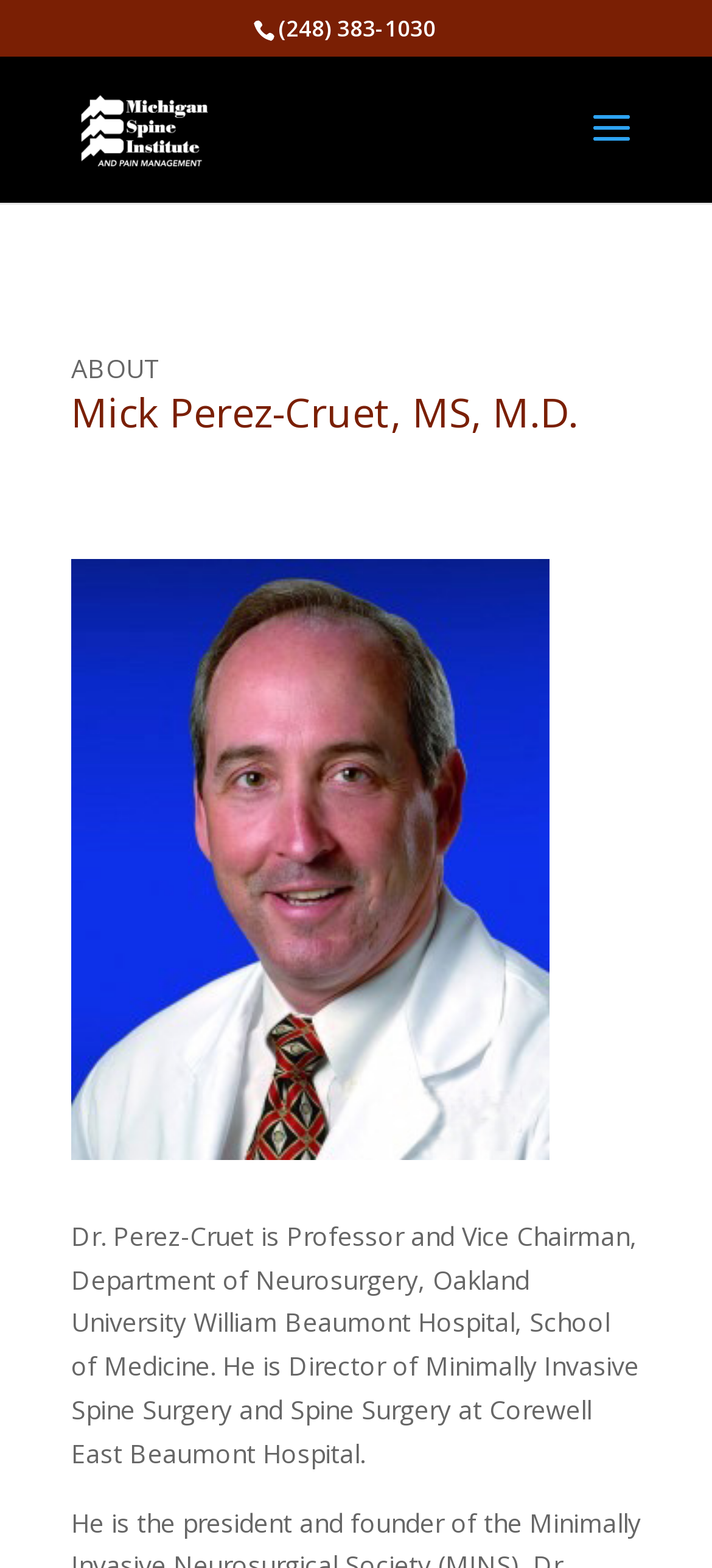What is the name of the institute where the doctor works?
Look at the webpage screenshot and answer the question with a detailed explanation.

I found the name of the institute by looking at the link element with the bounding box coordinates [0.11, 0.07, 0.312, 0.092], which contains the name of the institute as 'Michigan Spine Institute and Pain Management'.